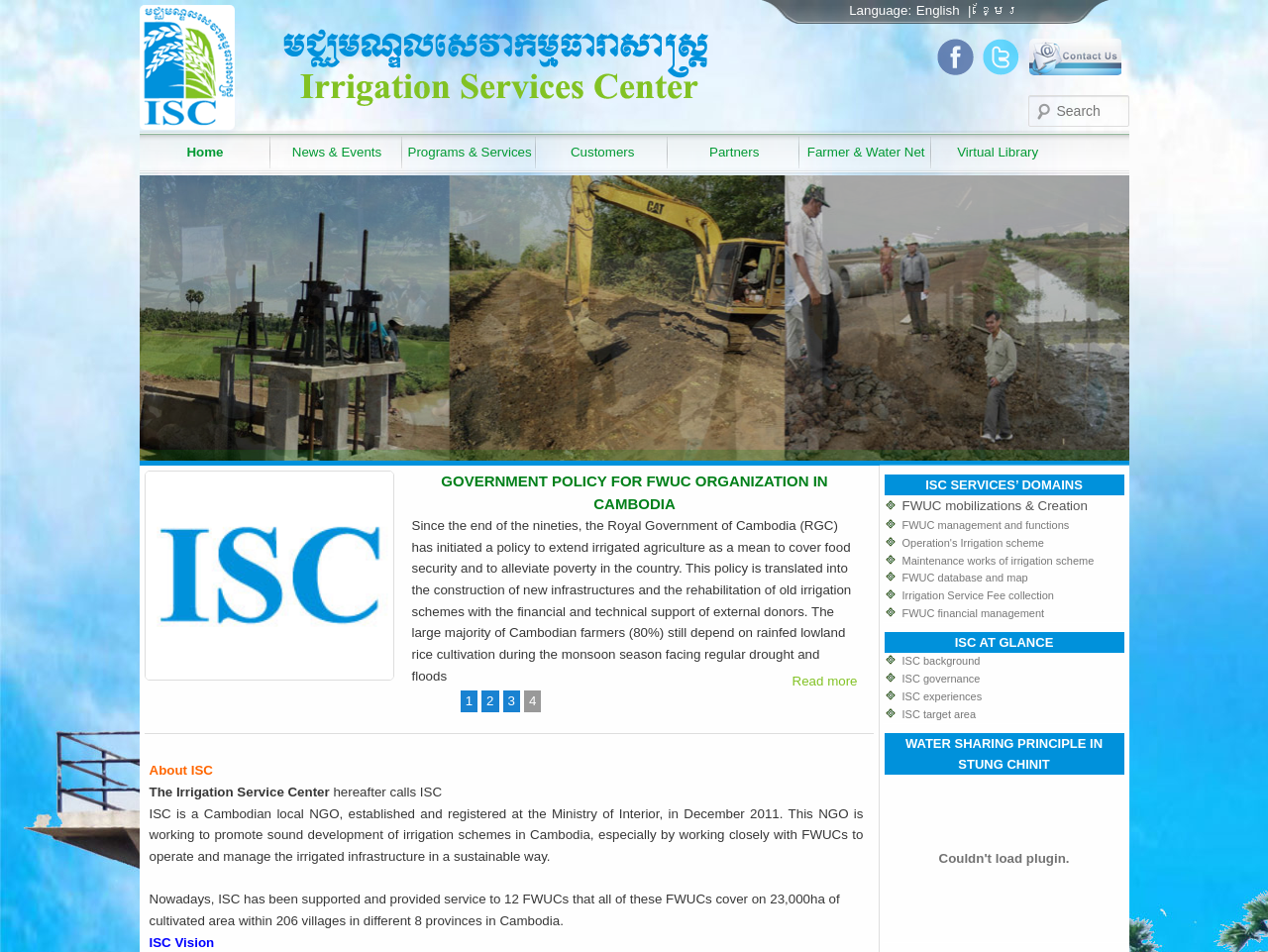What is one of the services provided by ISC? Look at the image and give a one-word or short phrase answer.

FWUC mobilizations & Creation